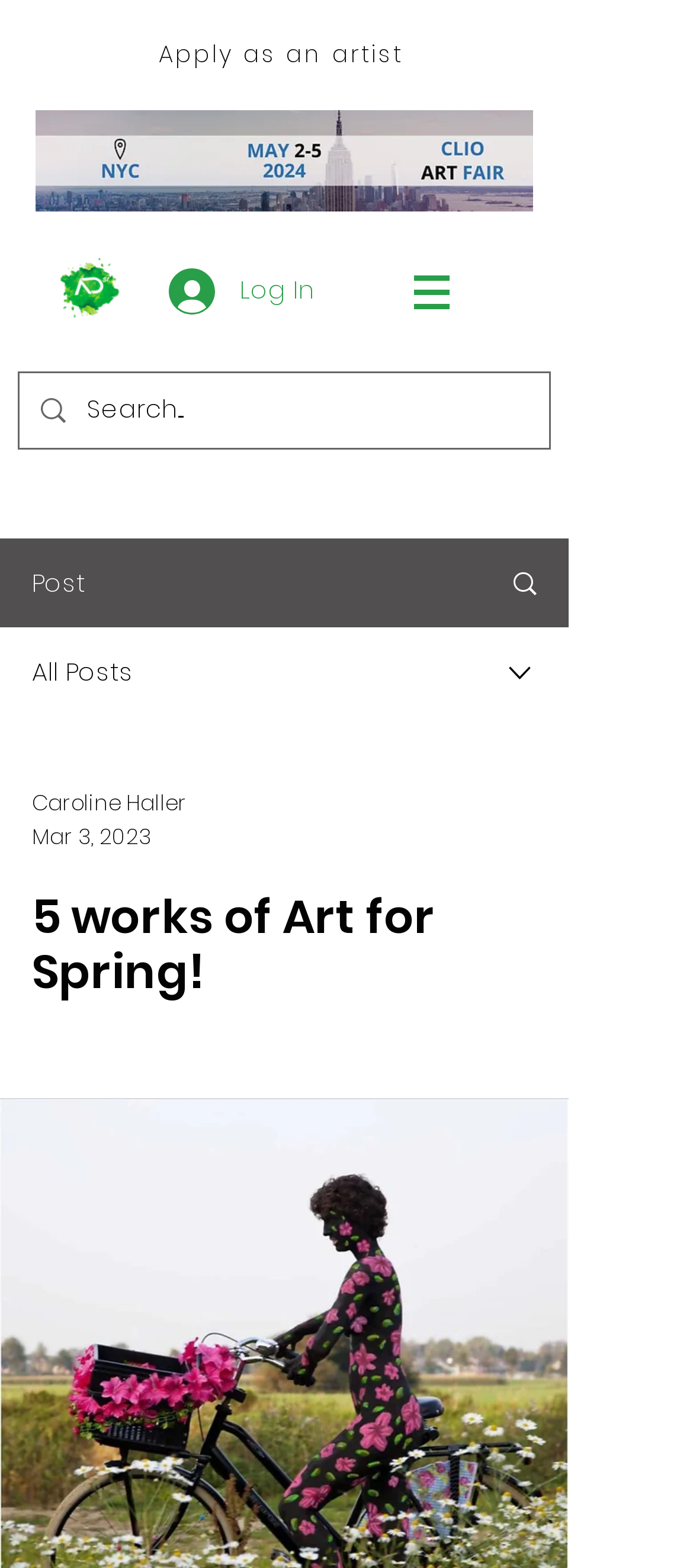Determine the bounding box coordinates of the UI element described by: "Caroline Haller".

[0.046, 0.502, 0.269, 0.523]